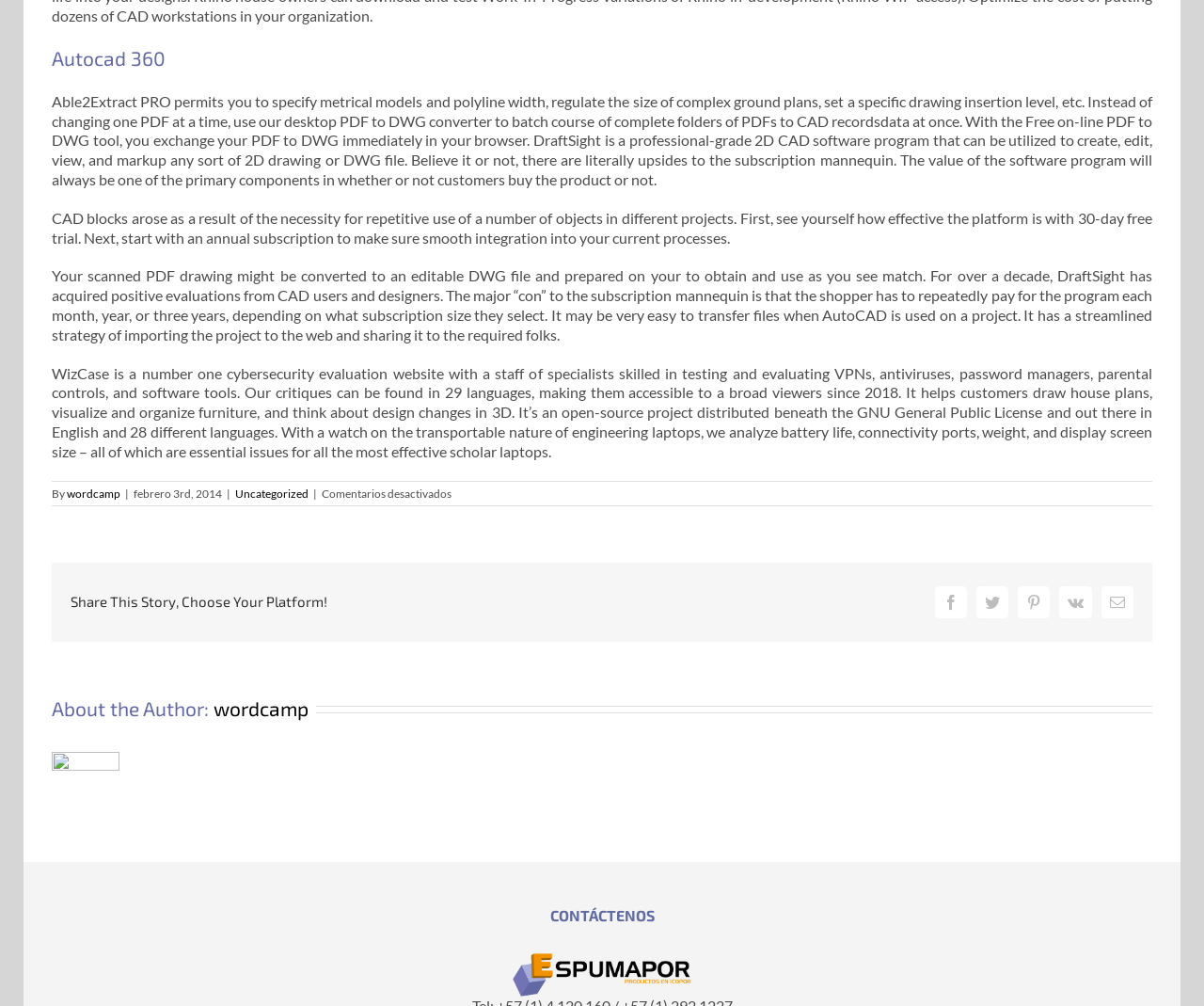What is the language of the webpage?
Using the image, answer in one word or phrase.

English